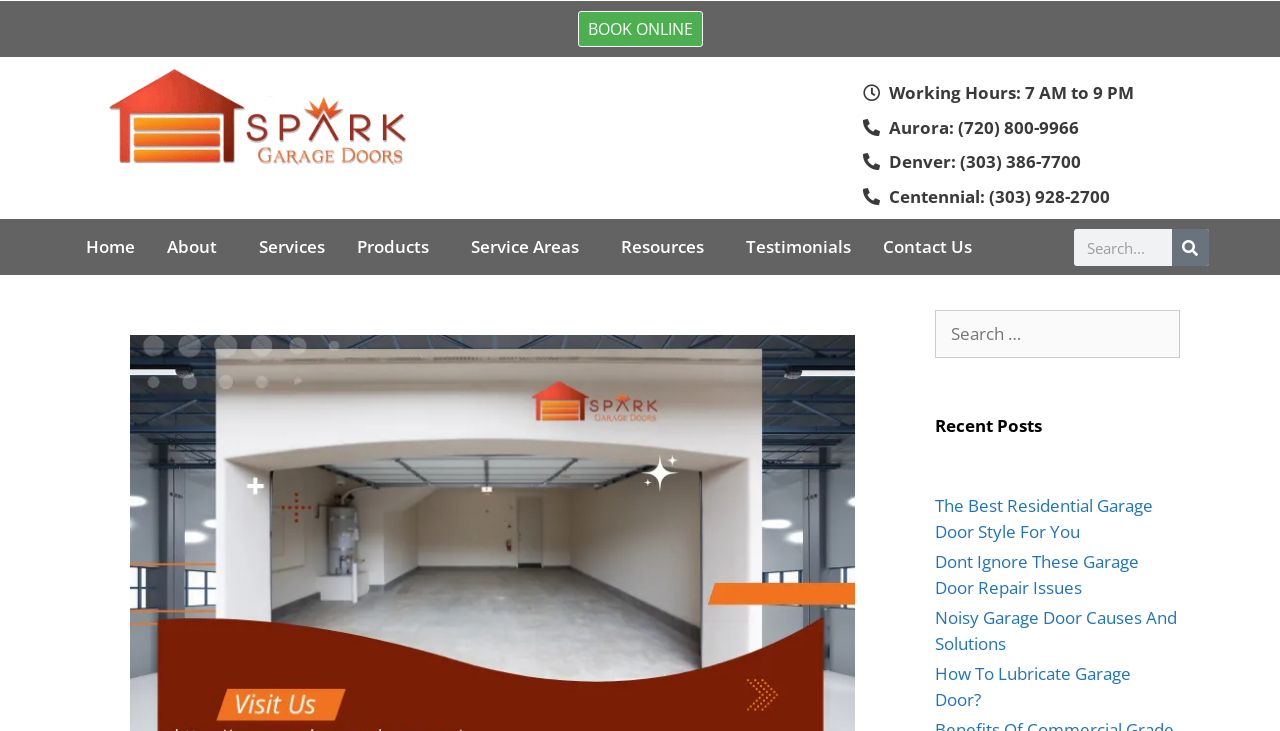How many phone numbers are listed for the garage door repair service?
Make sure to answer the question with a detailed and comprehensive explanation.

I found the phone numbers by looking at the link elements that contain phone numbers. There are three phone numbers listed: 'Aurora: (720) 800-9966', 'Denver: (303) 386-7700', and 'Centennial: (303) 928-2700'. Therefore, the answer is 3.